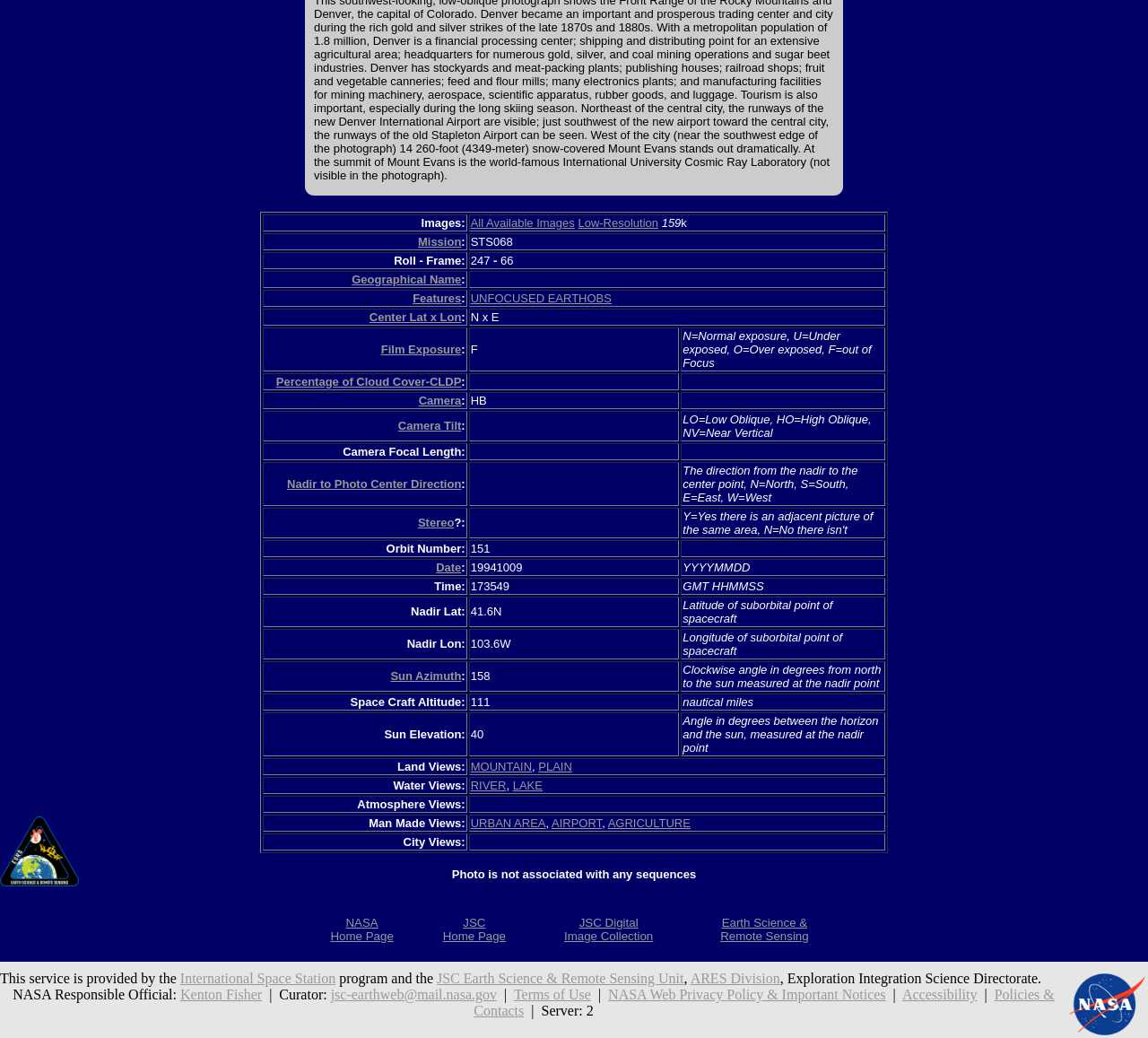Provide the bounding box coordinates for the UI element that is described as: "LAKE".

[0.447, 0.75, 0.473, 0.763]